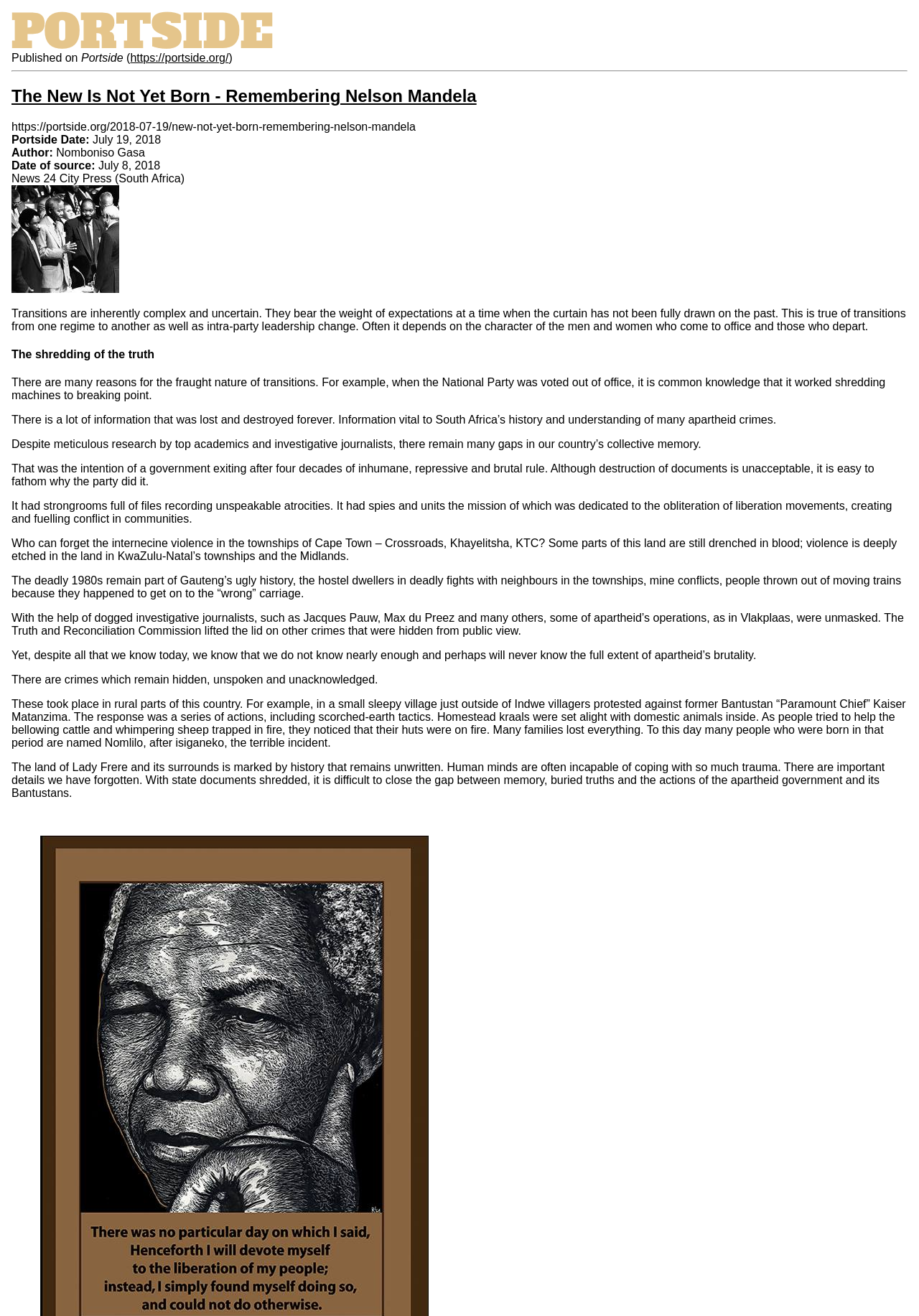What is the name of the news organization?
Look at the image and respond with a one-word or short-phrase answer.

News 24 City Press (South Africa)